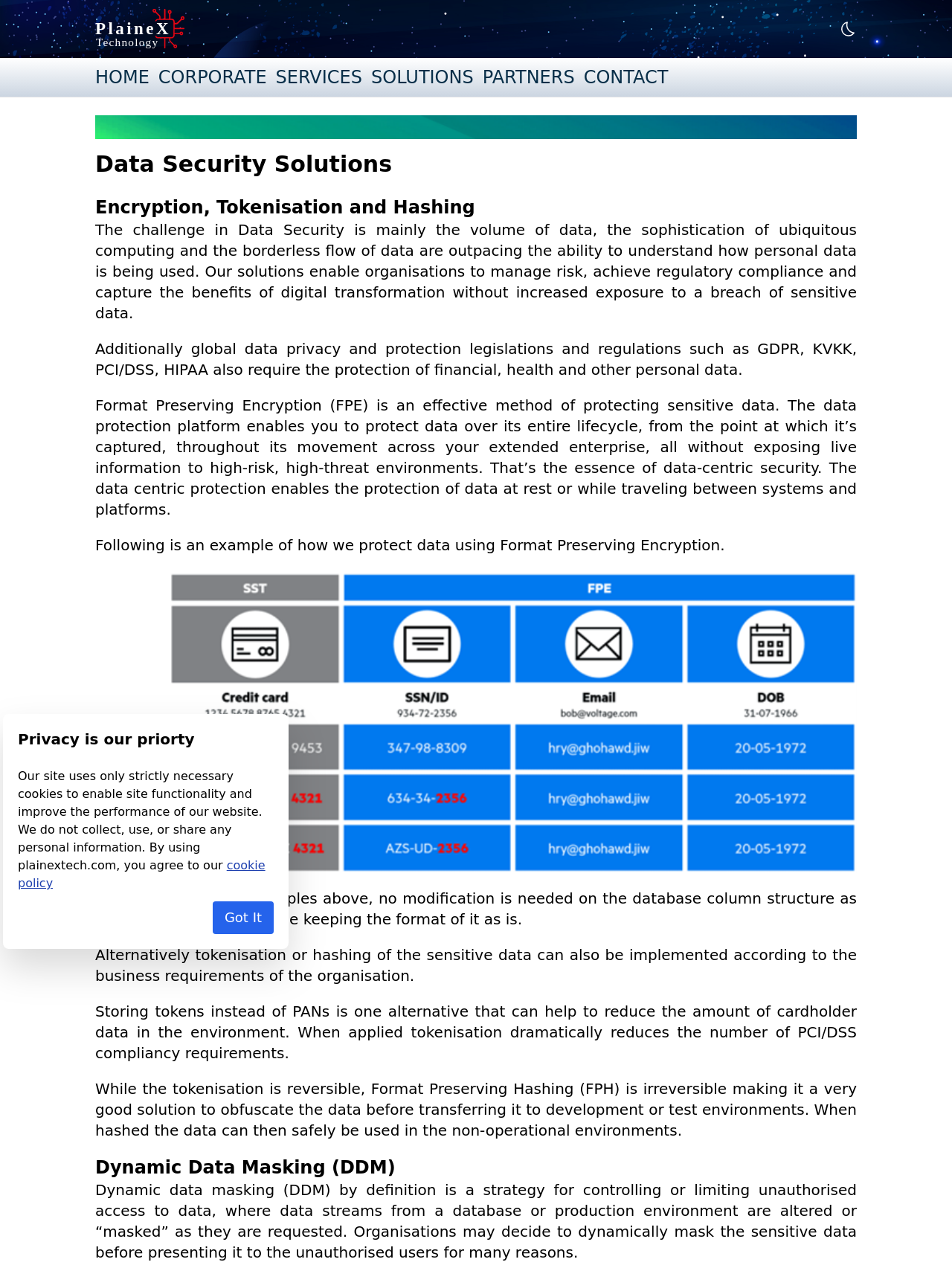Identify the bounding box coordinates for the UI element mentioned here: "title="Plainex Technology"". Provide the coordinates as four float values between 0 and 1, i.e., [left, top, right, bottom].

[0.1, 0.007, 0.194, 0.039]